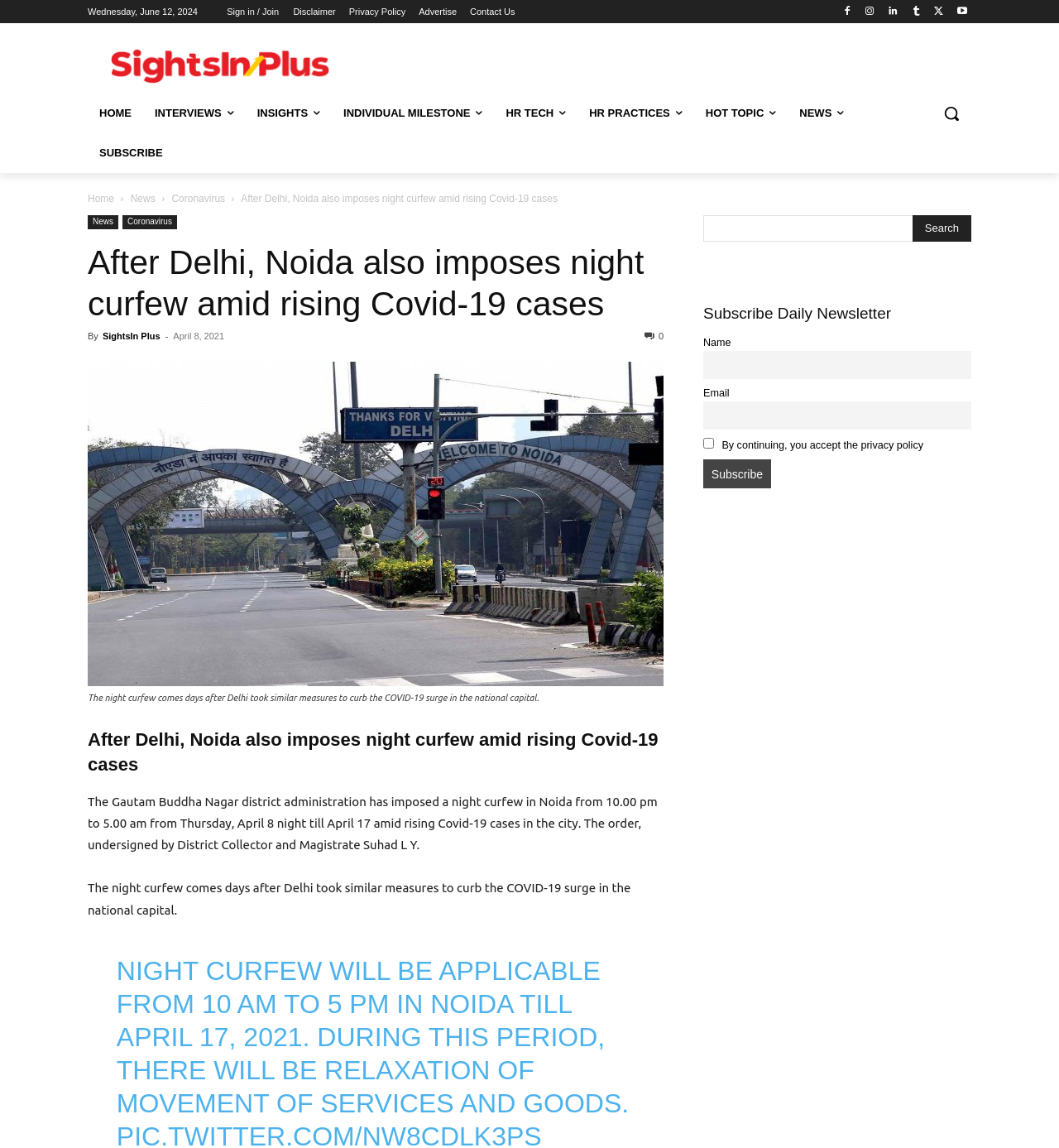Please provide the bounding box coordinates for the element that needs to be clicked to perform the following instruction: "Visit Hoarding Cleaning". The coordinates should be given as four float numbers between 0 and 1, i.e., [left, top, right, bottom].

None